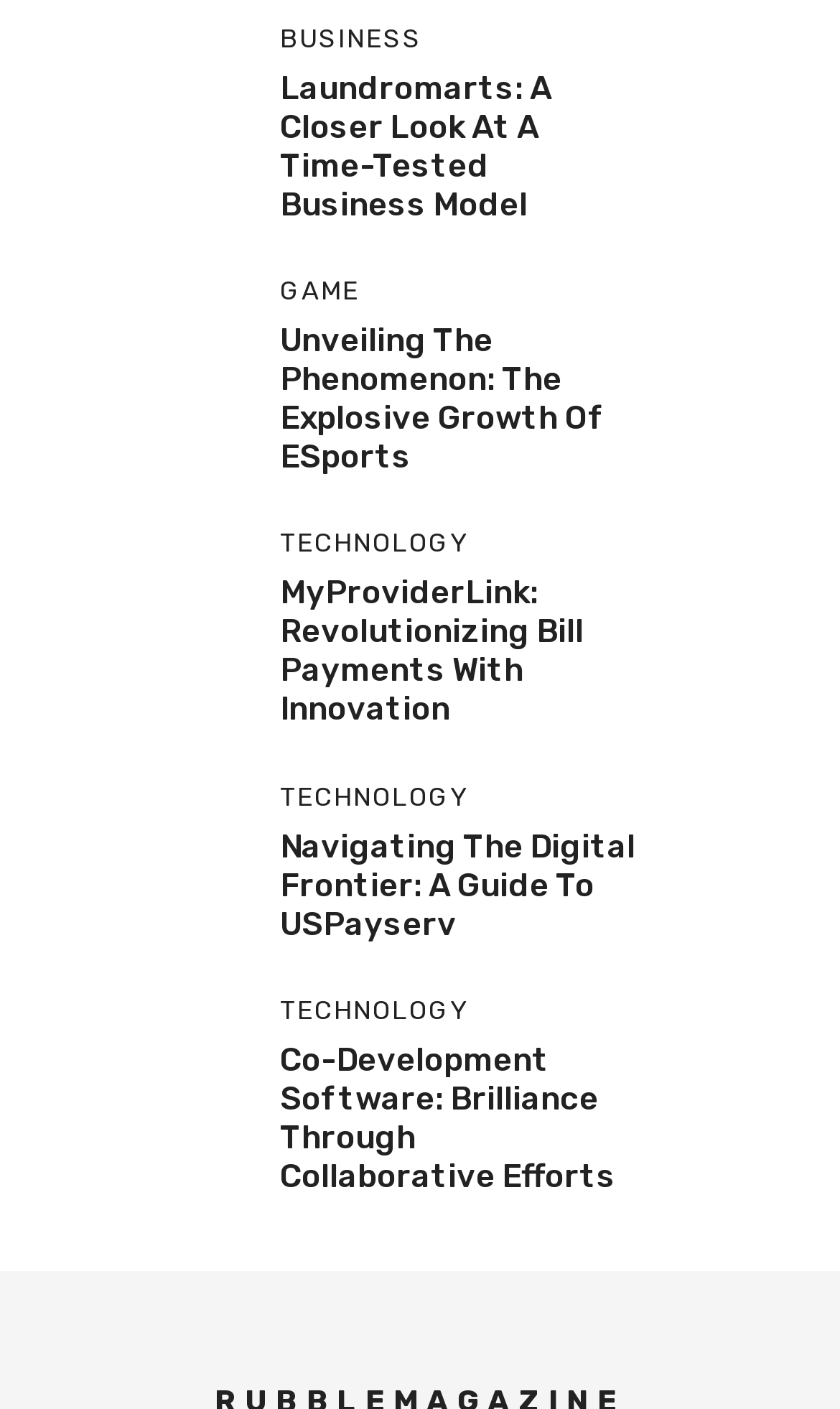Identify the bounding box for the described UI element. Provide the coordinates in (top-left x, top-left y, bottom-right x, bottom-right y) format with values ranging from 0 to 1: Isaac Smelser

None